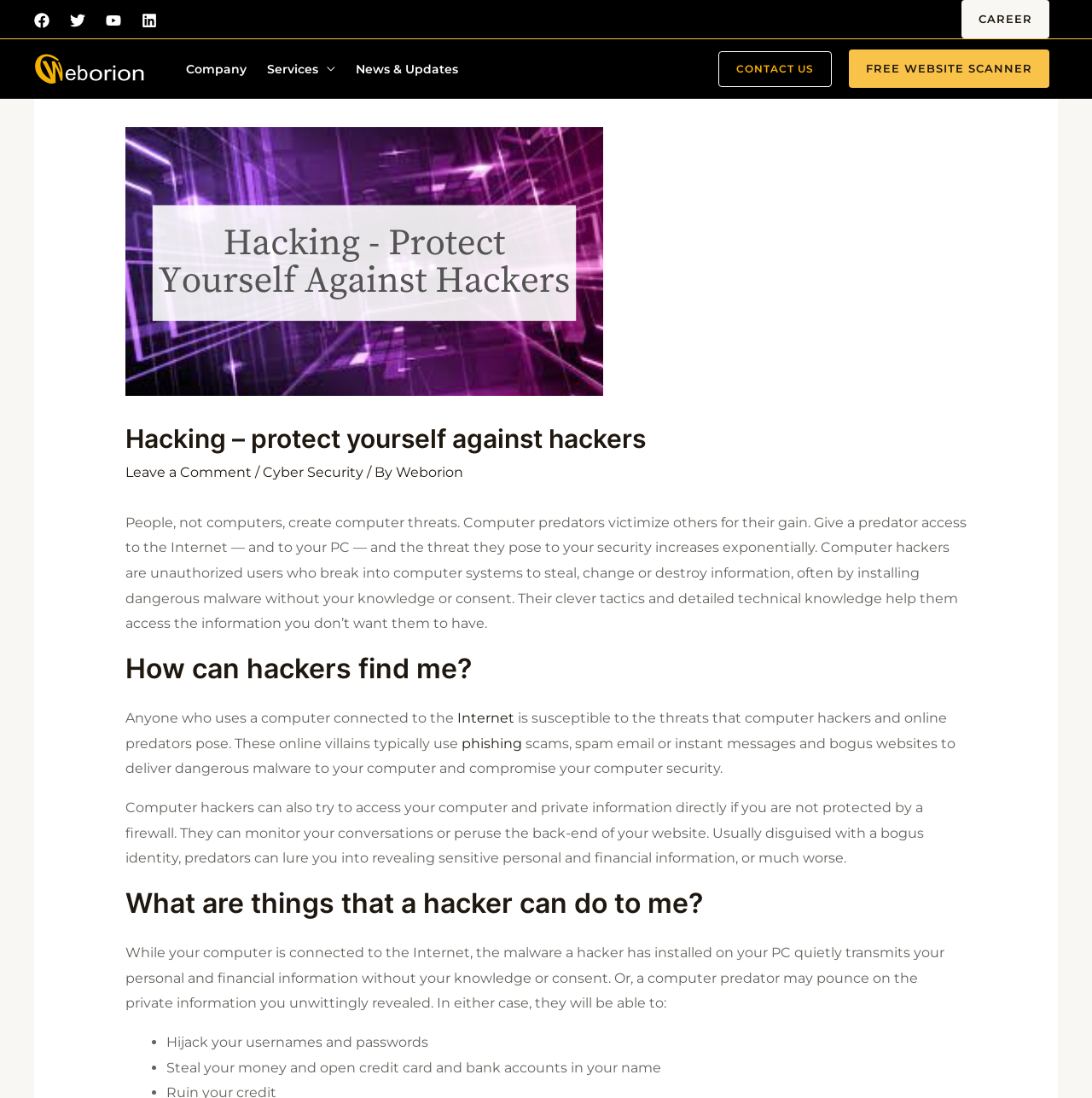Please identify the bounding box coordinates of the element that needs to be clicked to execute the following command: "Scan your website for free". Provide the bounding box using four float numbers between 0 and 1, formatted as [left, top, right, bottom].

[0.777, 0.045, 0.961, 0.08]